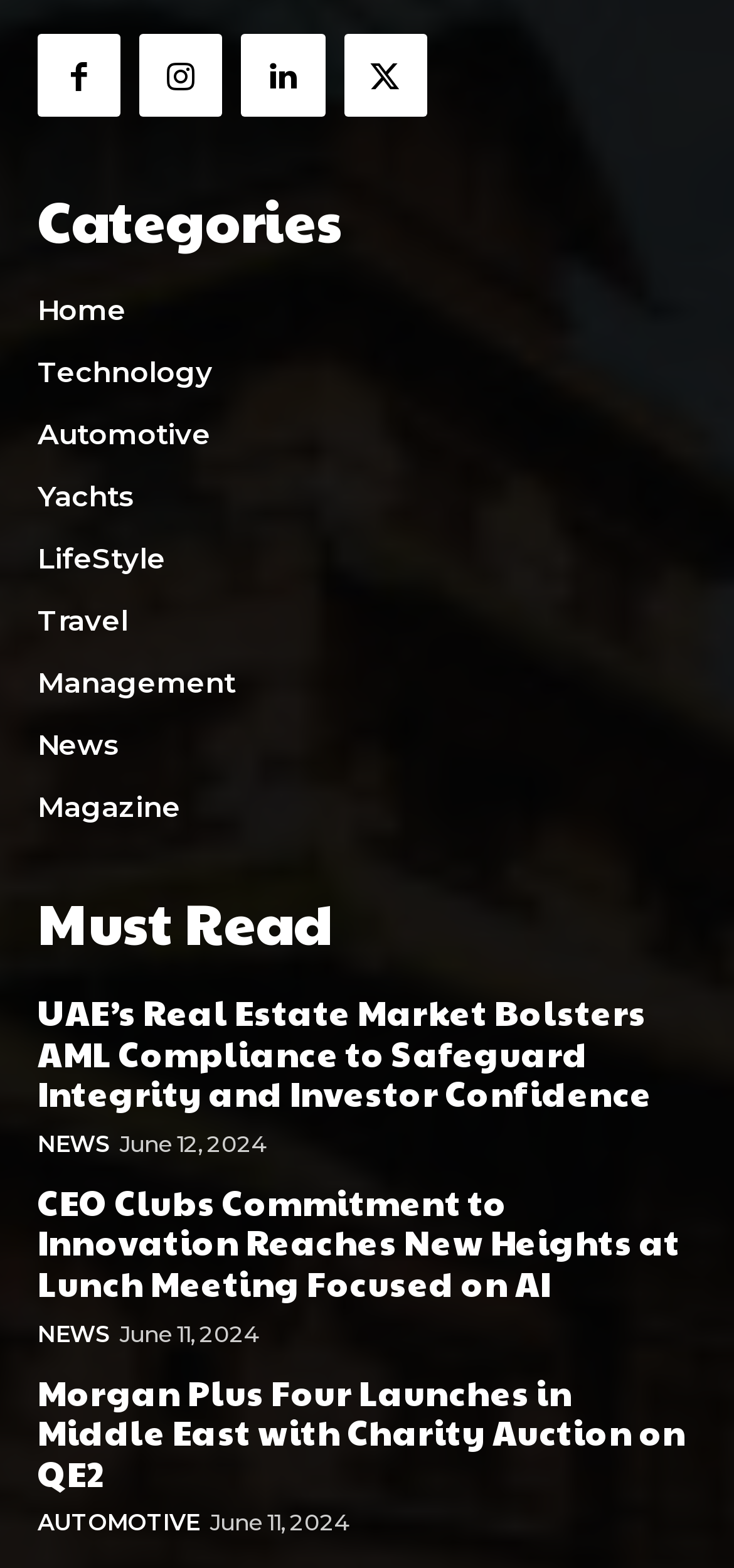Identify the bounding box coordinates of the clickable region necessary to fulfill the following instruction: "View the news about Morgan Plus Four Launches". The bounding box coordinates should be four float numbers between 0 and 1, i.e., [left, top, right, bottom].

[0.051, 0.872, 0.935, 0.954]